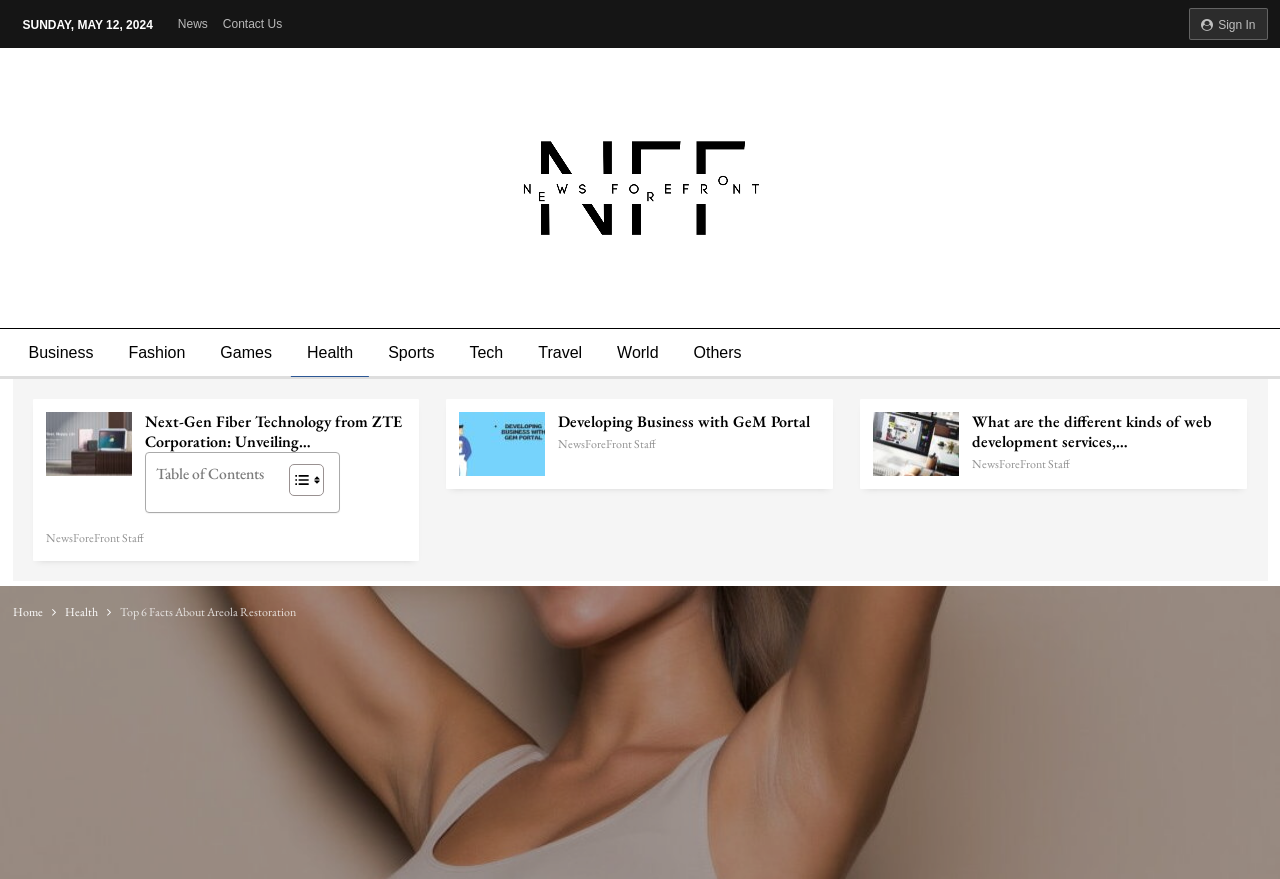Please locate the bounding box coordinates of the element's region that needs to be clicked to follow the instruction: "Check latest news". The bounding box coordinates should be provided as four float numbers between 0 and 1, i.e., [left, top, right, bottom].

[0.113, 0.468, 0.314, 0.514]